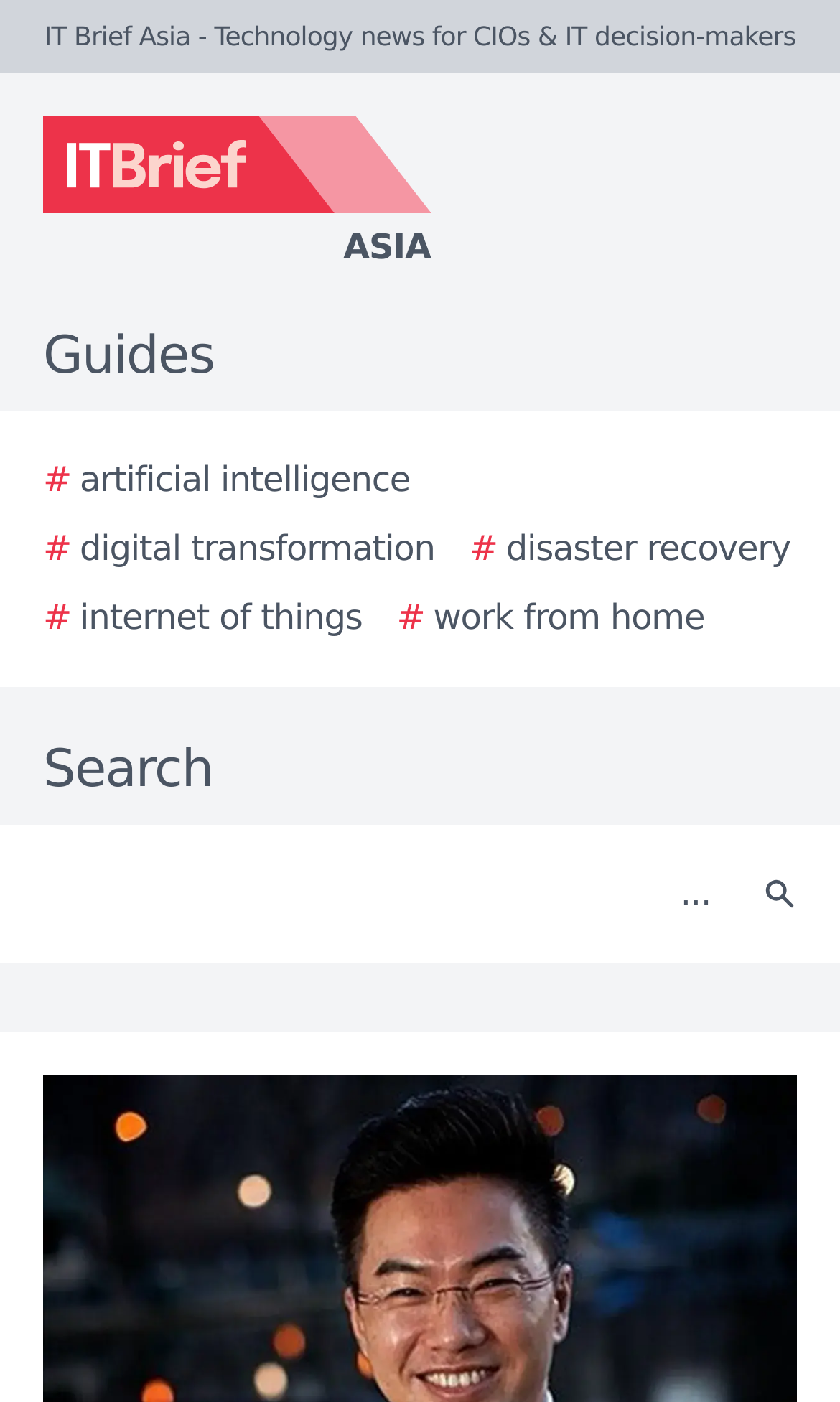Determine the bounding box coordinates of the section to be clicked to follow the instruction: "Click on online". The coordinates should be given as four float numbers between 0 and 1, formatted as [left, top, right, bottom].

None